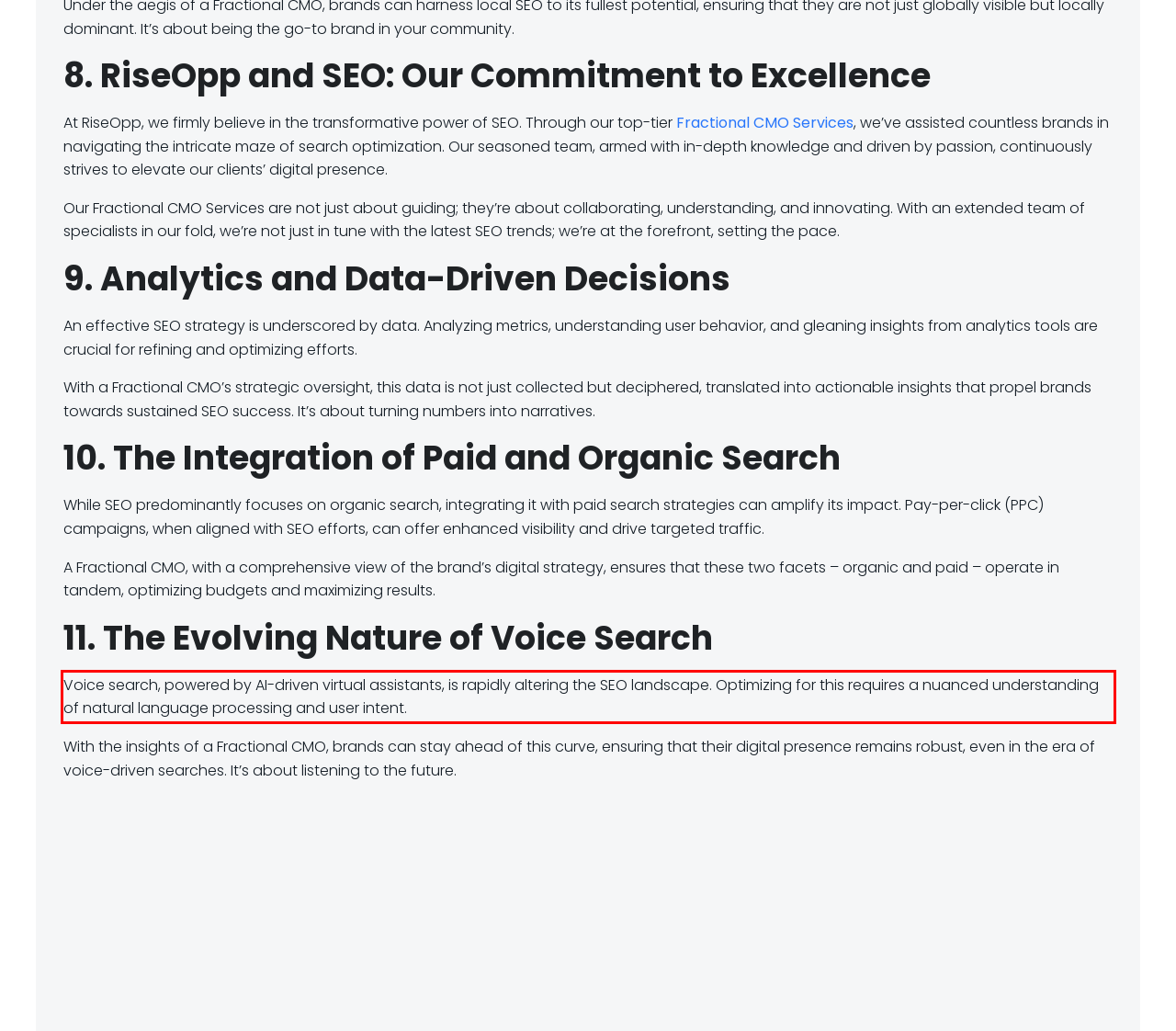Look at the provided screenshot of the webpage and perform OCR on the text within the red bounding box.

Voice search, powered by AI-driven virtual assistants, is rapidly altering the SEO landscape. Optimizing for this requires a nuanced understanding of natural language processing and user intent.